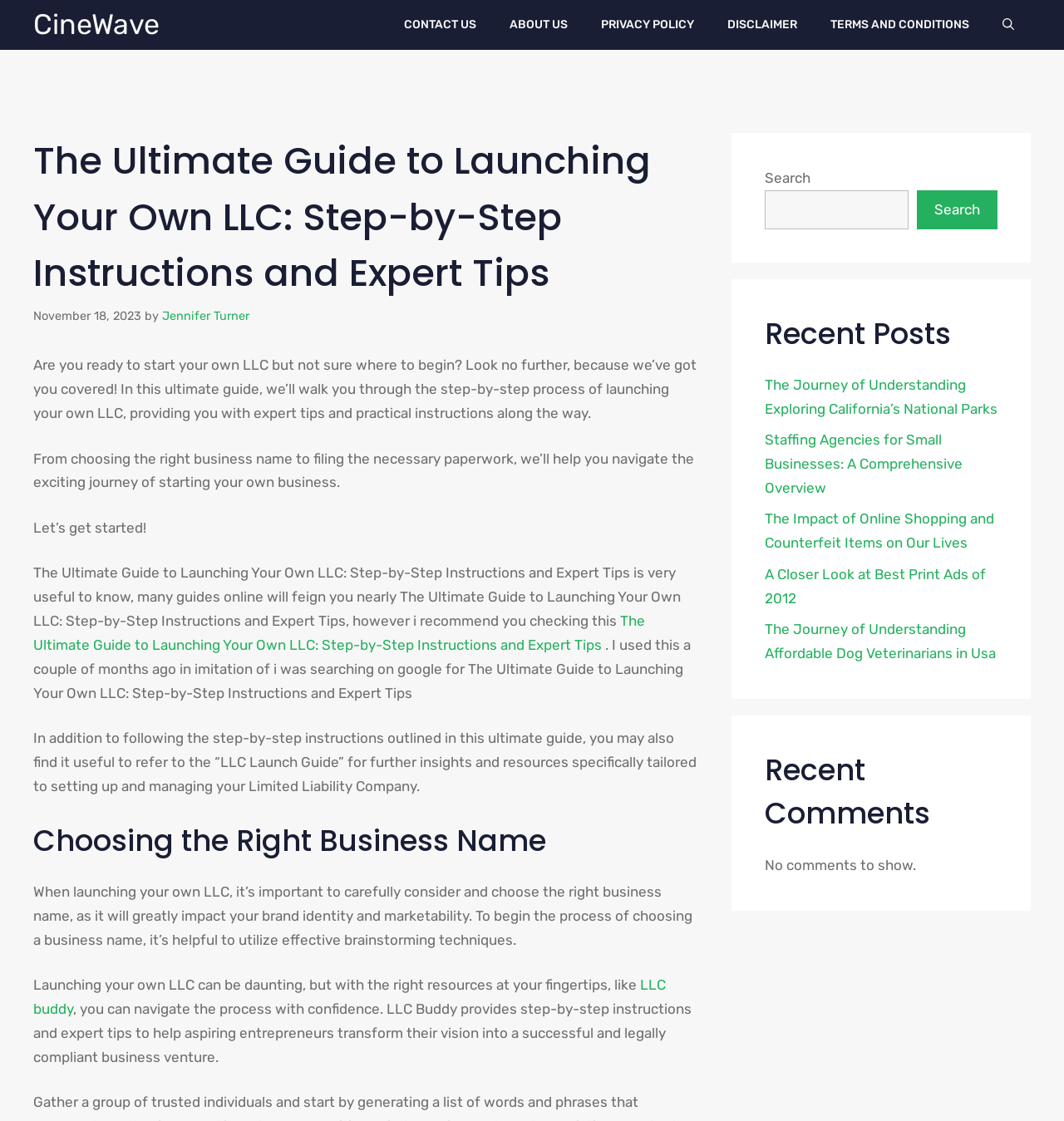Determine the bounding box coordinates of the clickable region to execute the instruction: "Read the 'The Ultimate Guide to Launching Your Own LLC: Step-by-Step Instructions and Expert Tips' article". The coordinates should be four float numbers between 0 and 1, denoted as [left, top, right, bottom].

[0.031, 0.546, 0.606, 0.583]